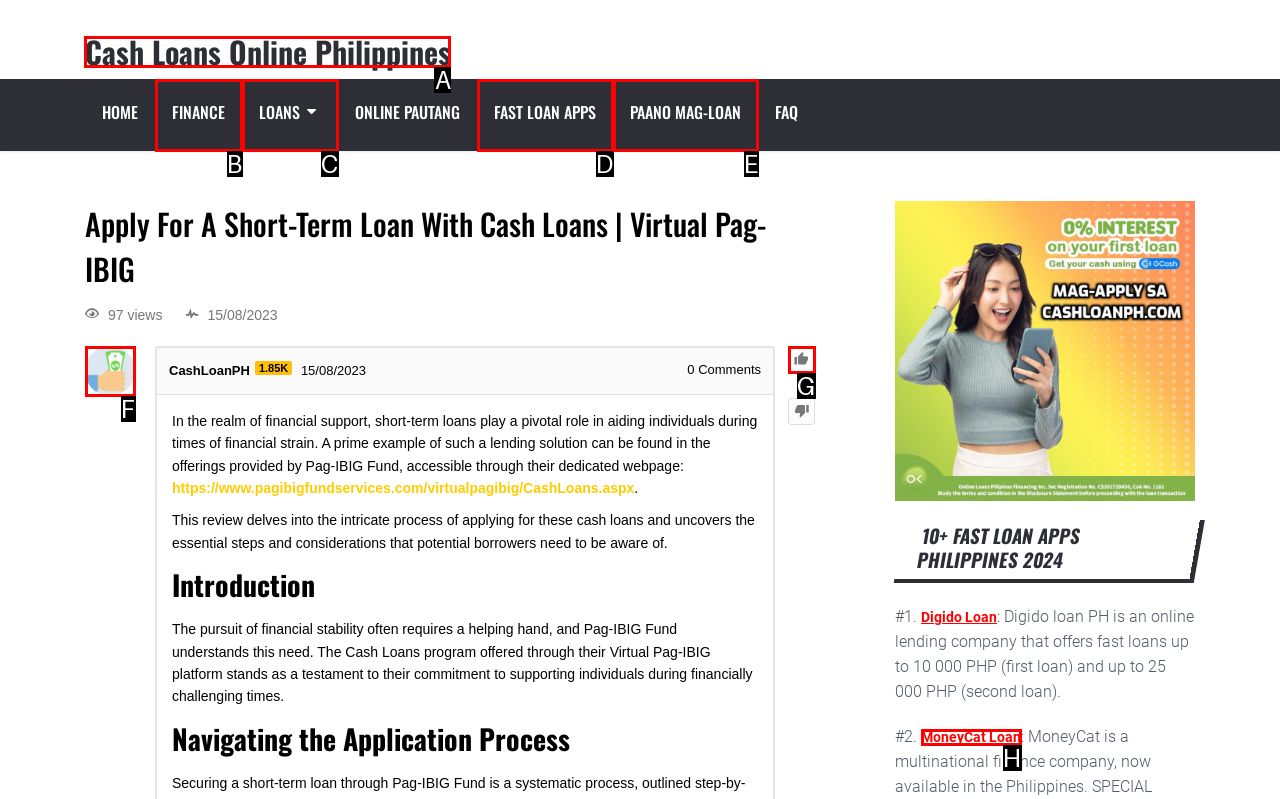Choose the UI element you need to click to carry out the task: Click on the 'Cash Loans Online Philippines' link.
Respond with the corresponding option's letter.

A